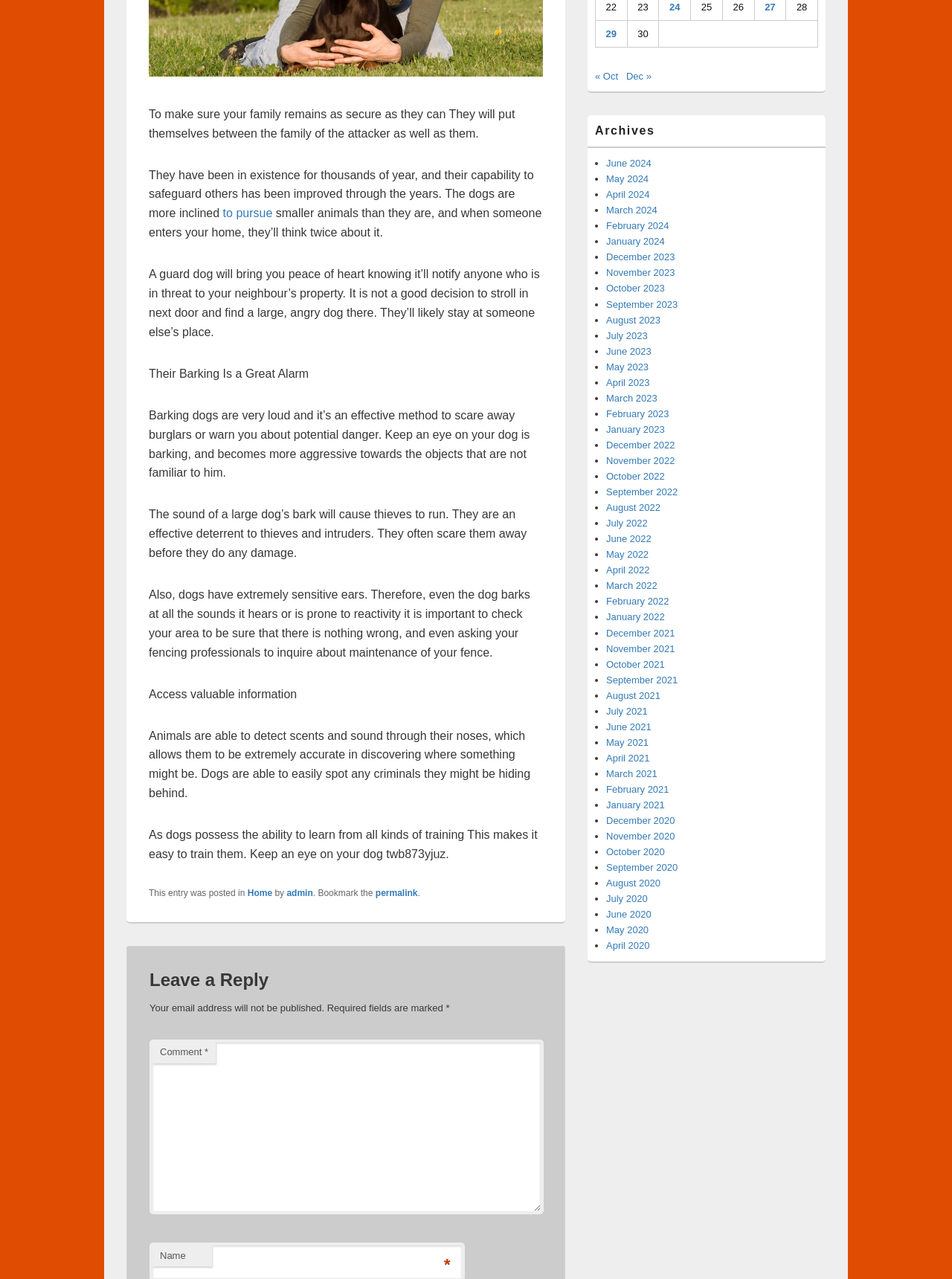Provide the bounding box coordinates, formatted as (top-left x, top-left y, bottom-right x, bottom-right y), with all values being floating point numbers between 0 and 1. Identify the bounding box of the UI element that matches the description: admin

[0.301, 0.694, 0.329, 0.702]